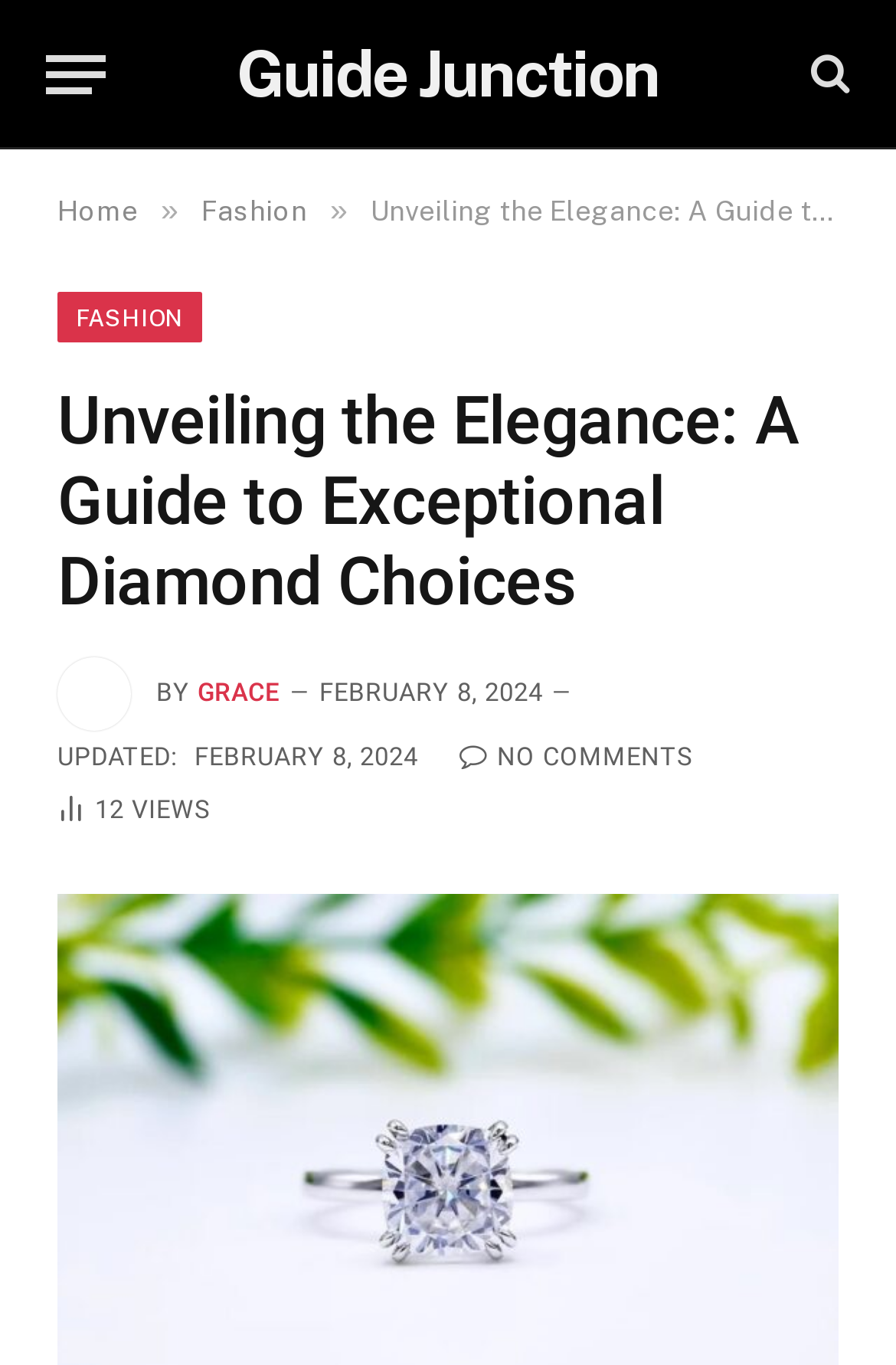What is the name of the website?
Answer the question with detailed information derived from the image.

The website name can be found in the top-left corner of the webpage, which is 'Guide Junction'.